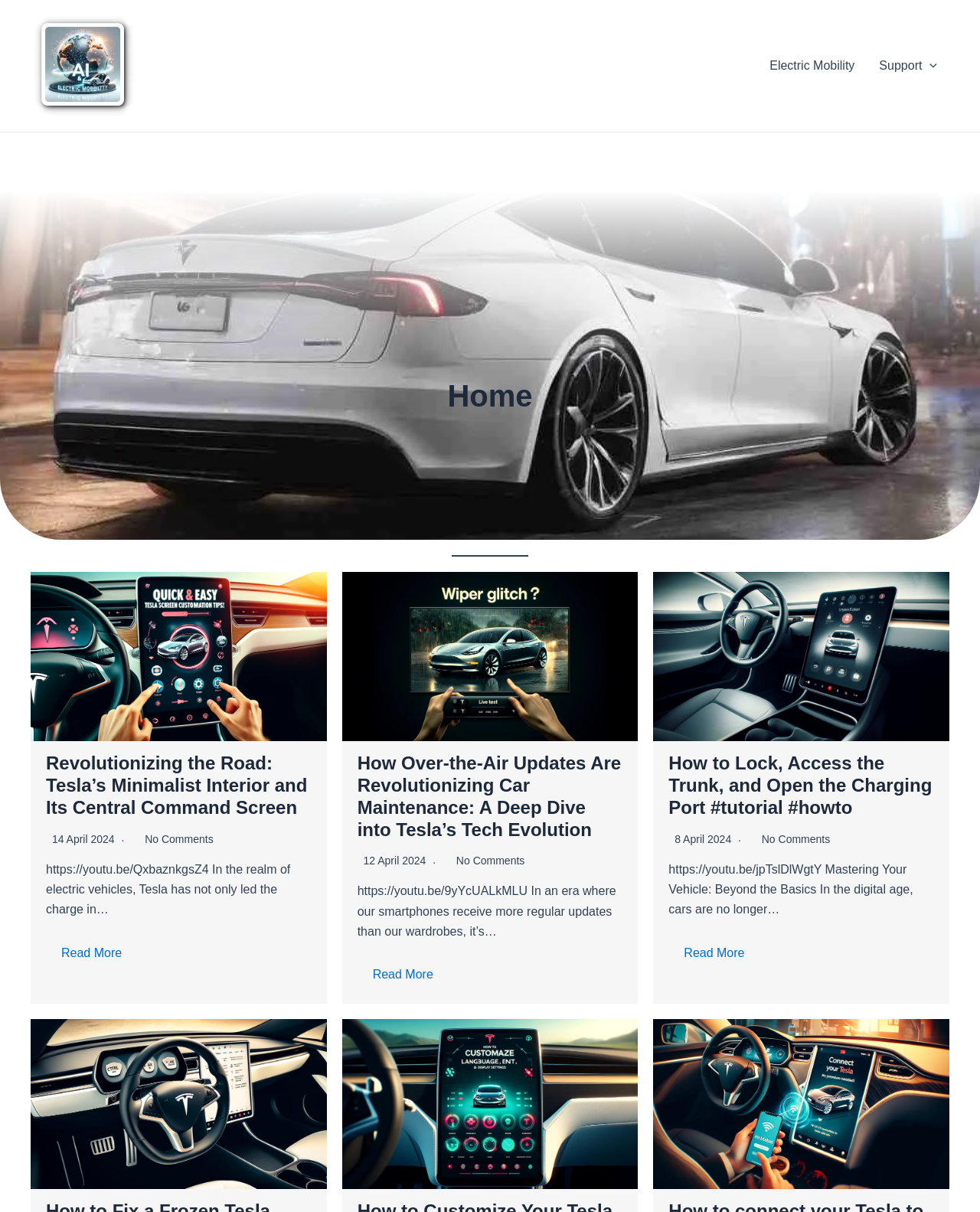Find the bounding box coordinates of the clickable area required to complete the following action: "Read more about Revolutionizing the Road: Tesla’s Minimalist Interior and Its Central Command Screen".

[0.047, 0.775, 0.14, 0.798]